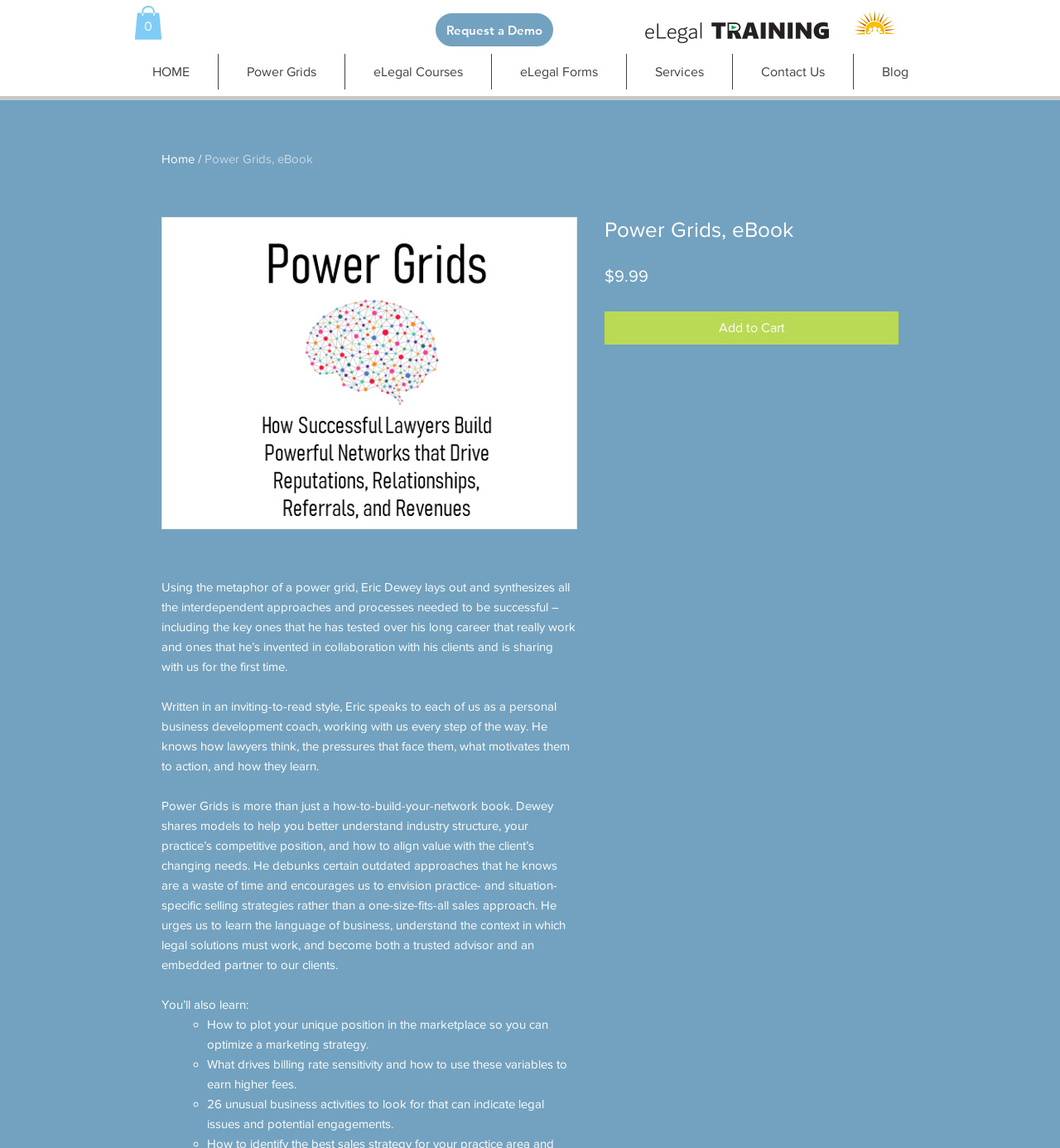Please determine the bounding box coordinates of the element's region to click in order to carry out the following instruction: "Search the site". The coordinates should be four float numbers between 0 and 1, i.e., [left, top, right, bottom].

[0.167, 0.014, 0.386, 0.045]